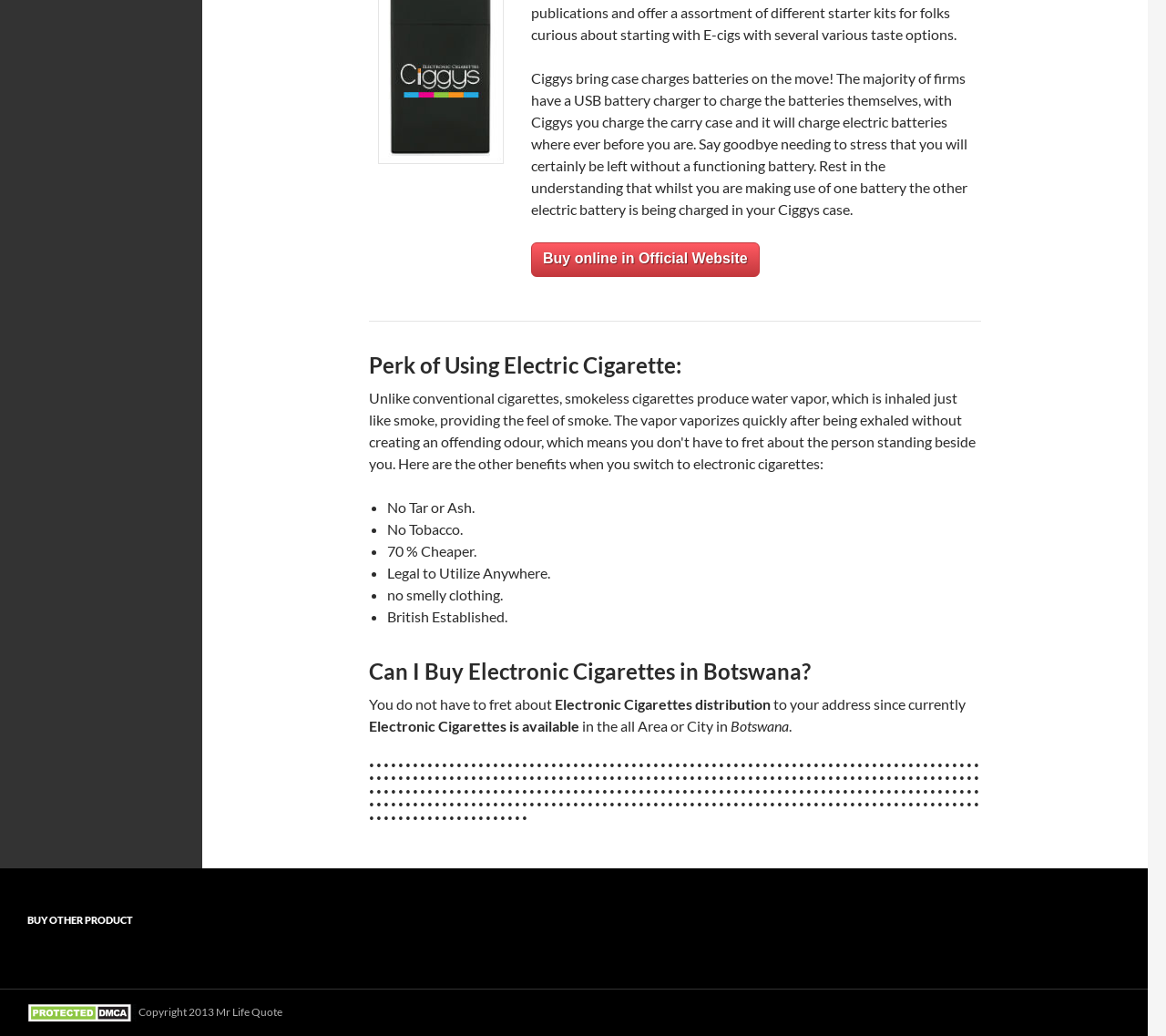Respond concisely with one word or phrase to the following query:
What is a unique feature of Ciggys?

Carry case charger